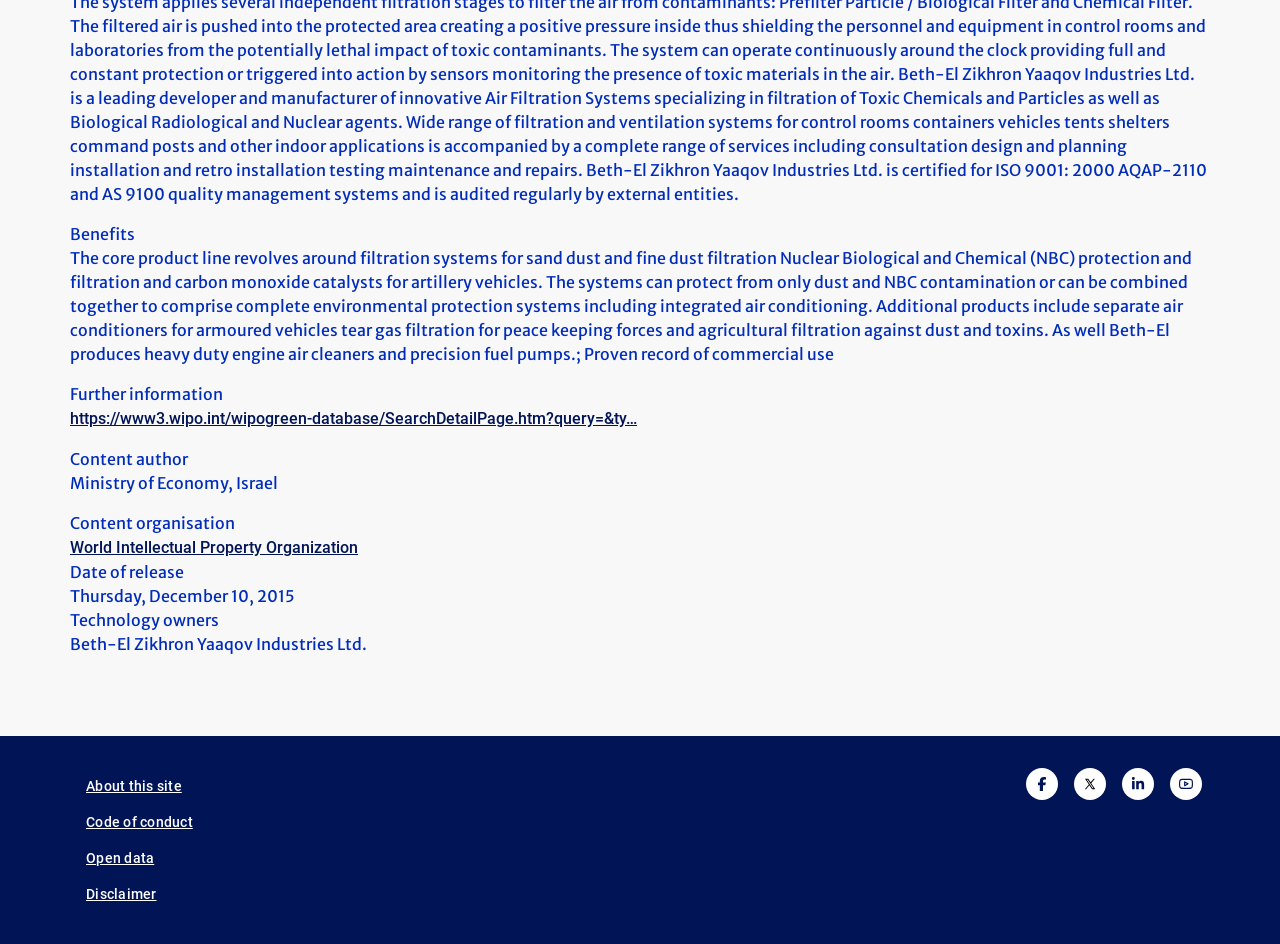Identify the bounding box of the UI component described as: "Code of conduct".

[0.061, 0.852, 0.157, 0.89]